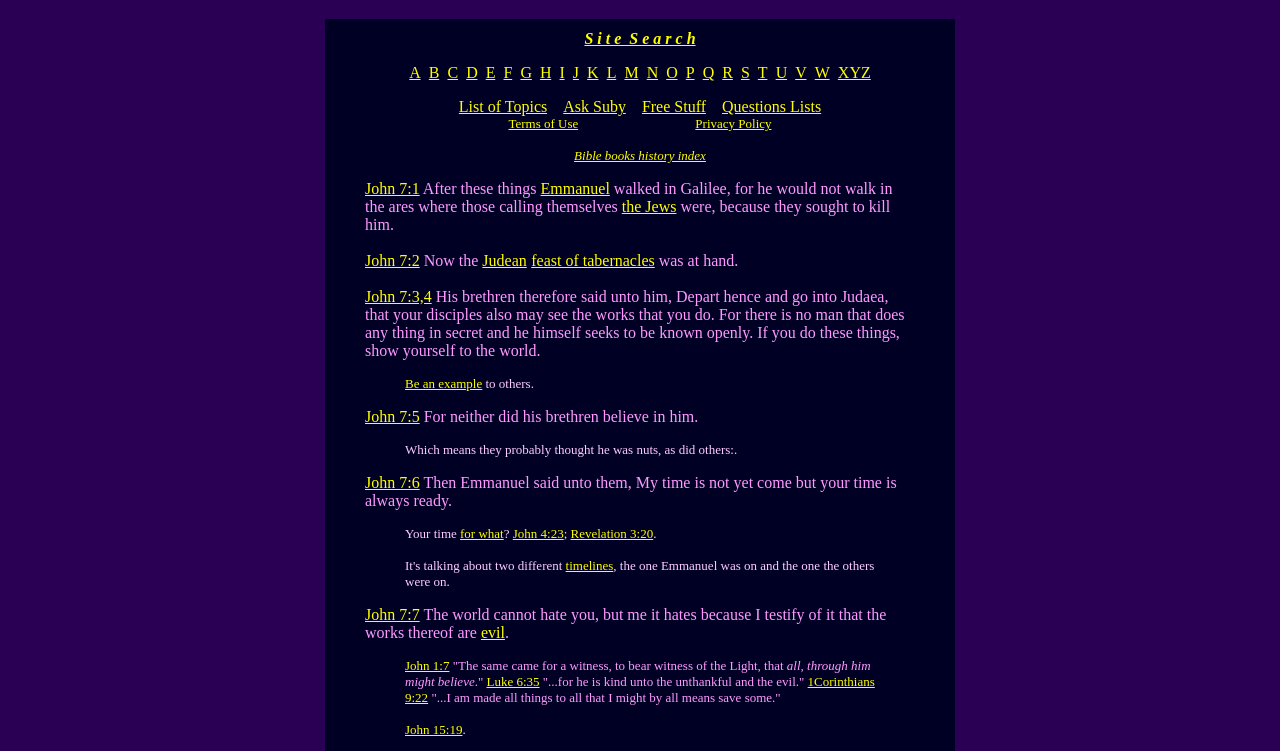Please indicate the bounding box coordinates for the clickable area to complete the following task: "View the Bible books history index". The coordinates should be specified as four float numbers between 0 and 1, i.e., [left, top, right, bottom].

[0.449, 0.197, 0.551, 0.217]